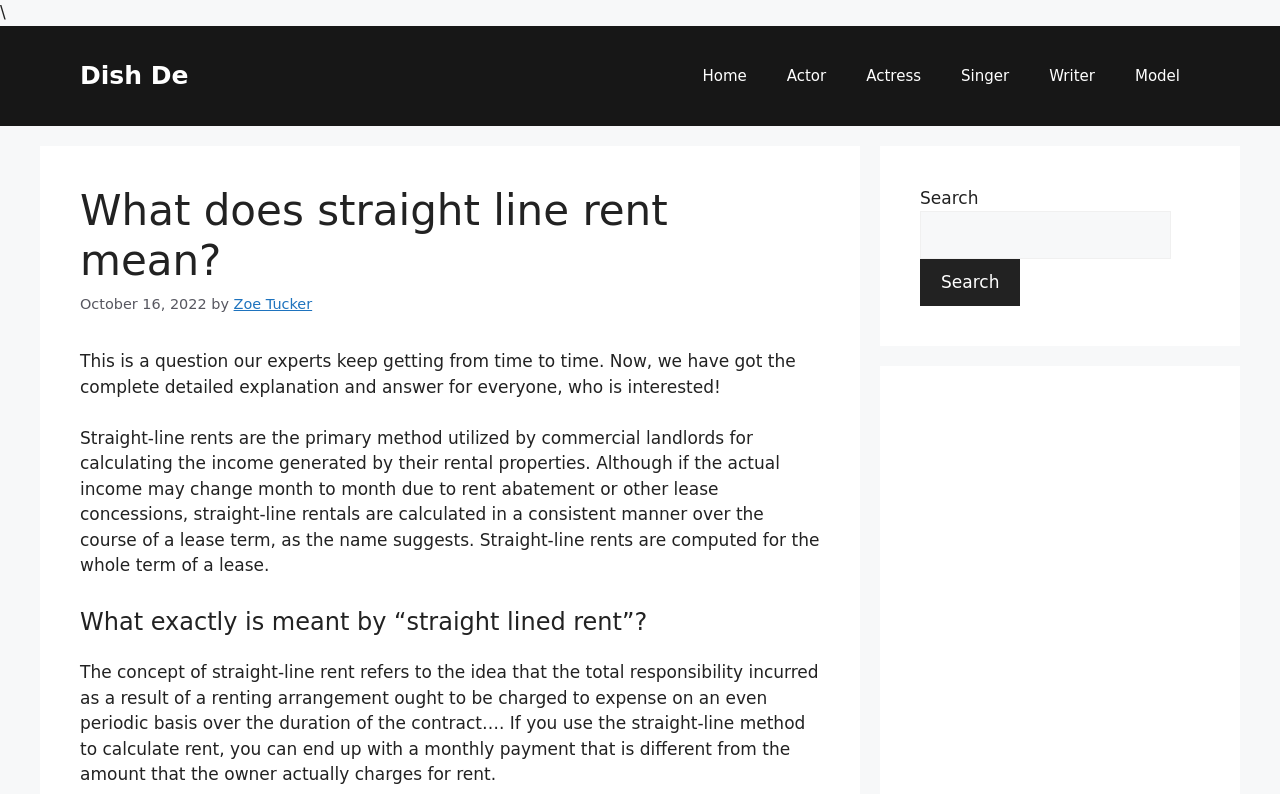Provide a brief response using a word or short phrase to this question:
What is the purpose of straight-line rent?

To charge expense on an even periodic basis